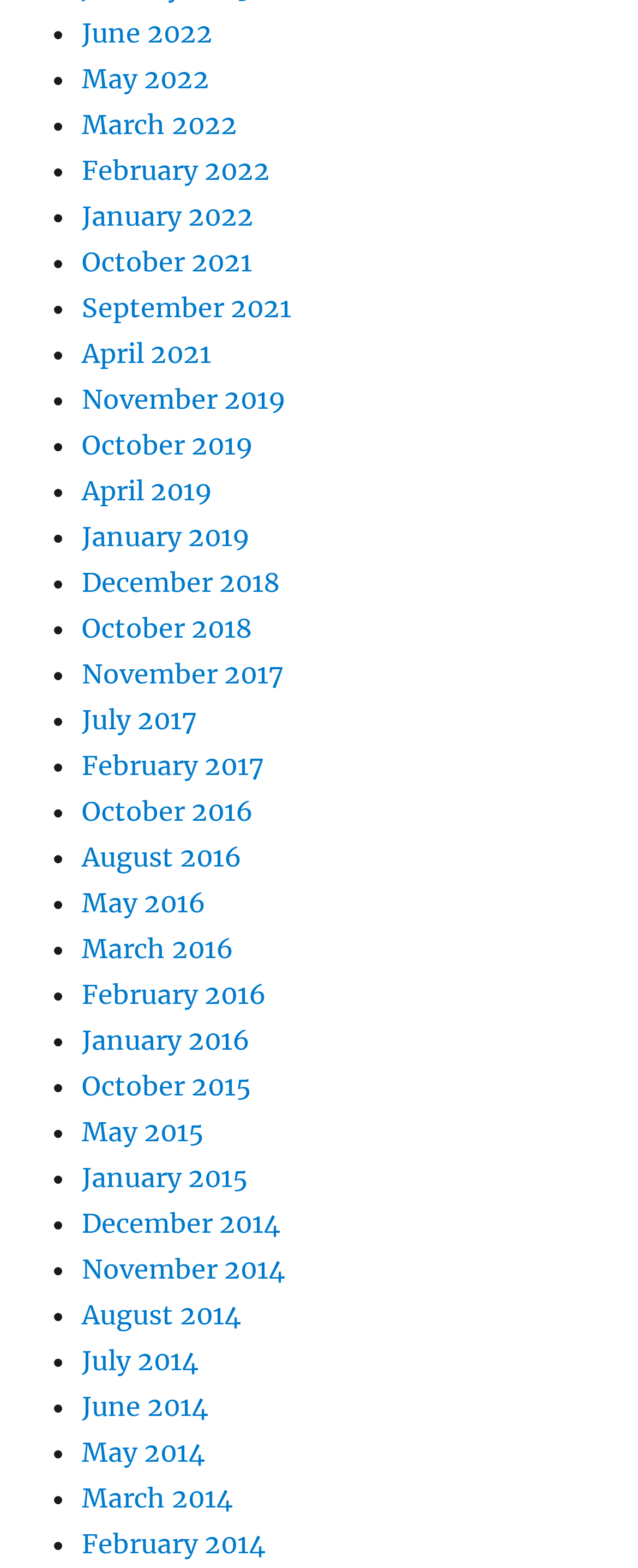Answer briefly with one word or phrase:
What is the earliest month listed?

February 2014